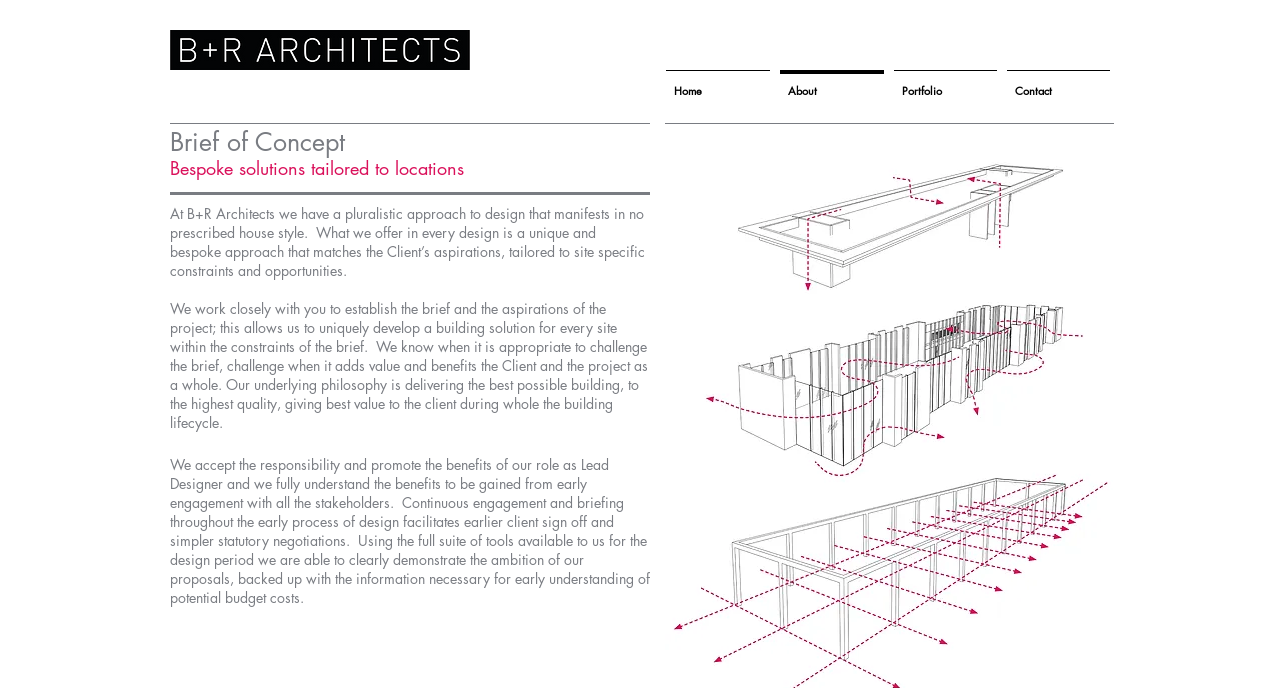Answer the question using only one word or a concise phrase: What is the goal of B+R Architects' design?

delivering the best possible building